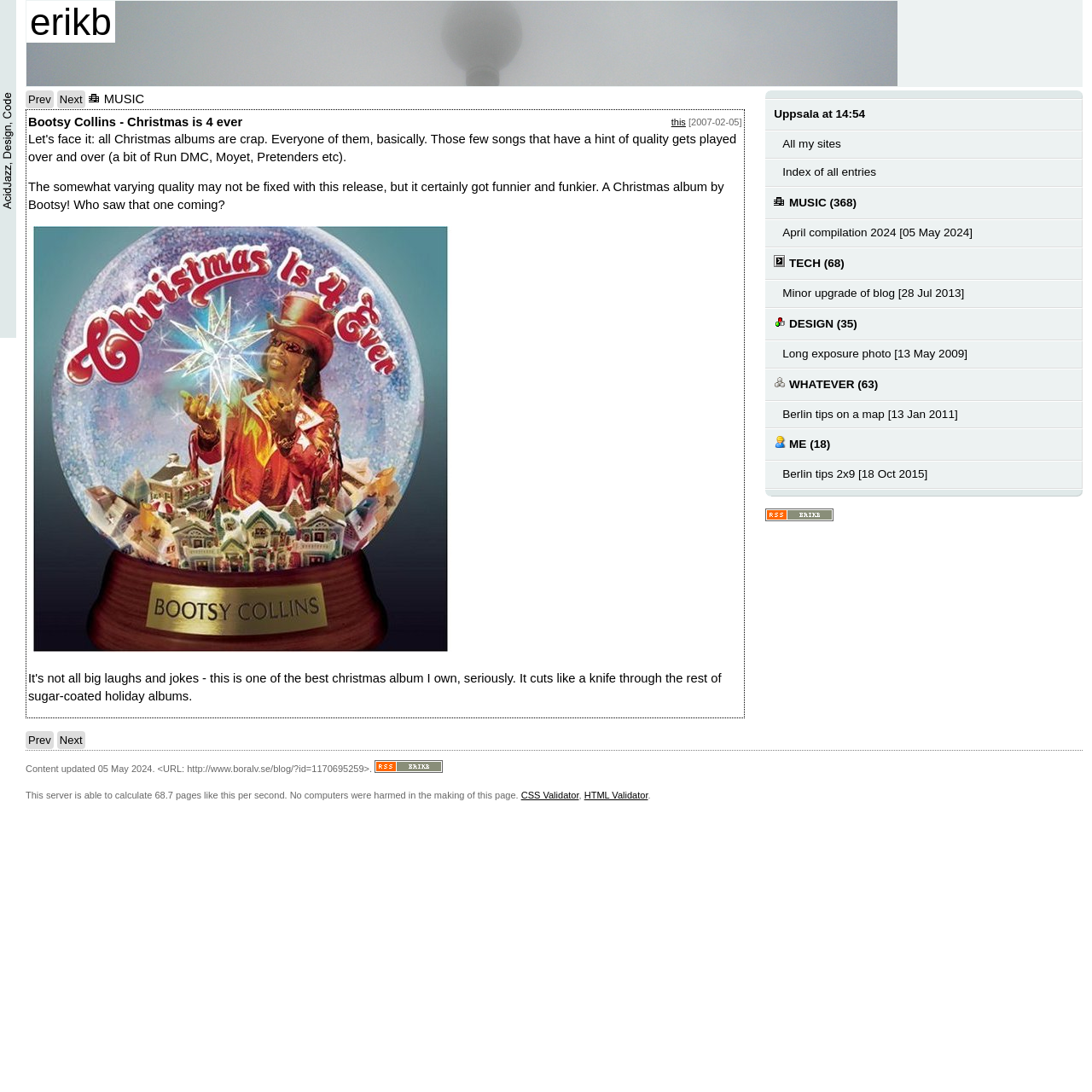Please identify the bounding box coordinates of the element's region that needs to be clicked to fulfill the following instruction: "subscribe to rss feed". The bounding box coordinates should consist of four float numbers between 0 and 1, i.e., [left, top, right, bottom].

[0.701, 0.466, 0.764, 0.478]